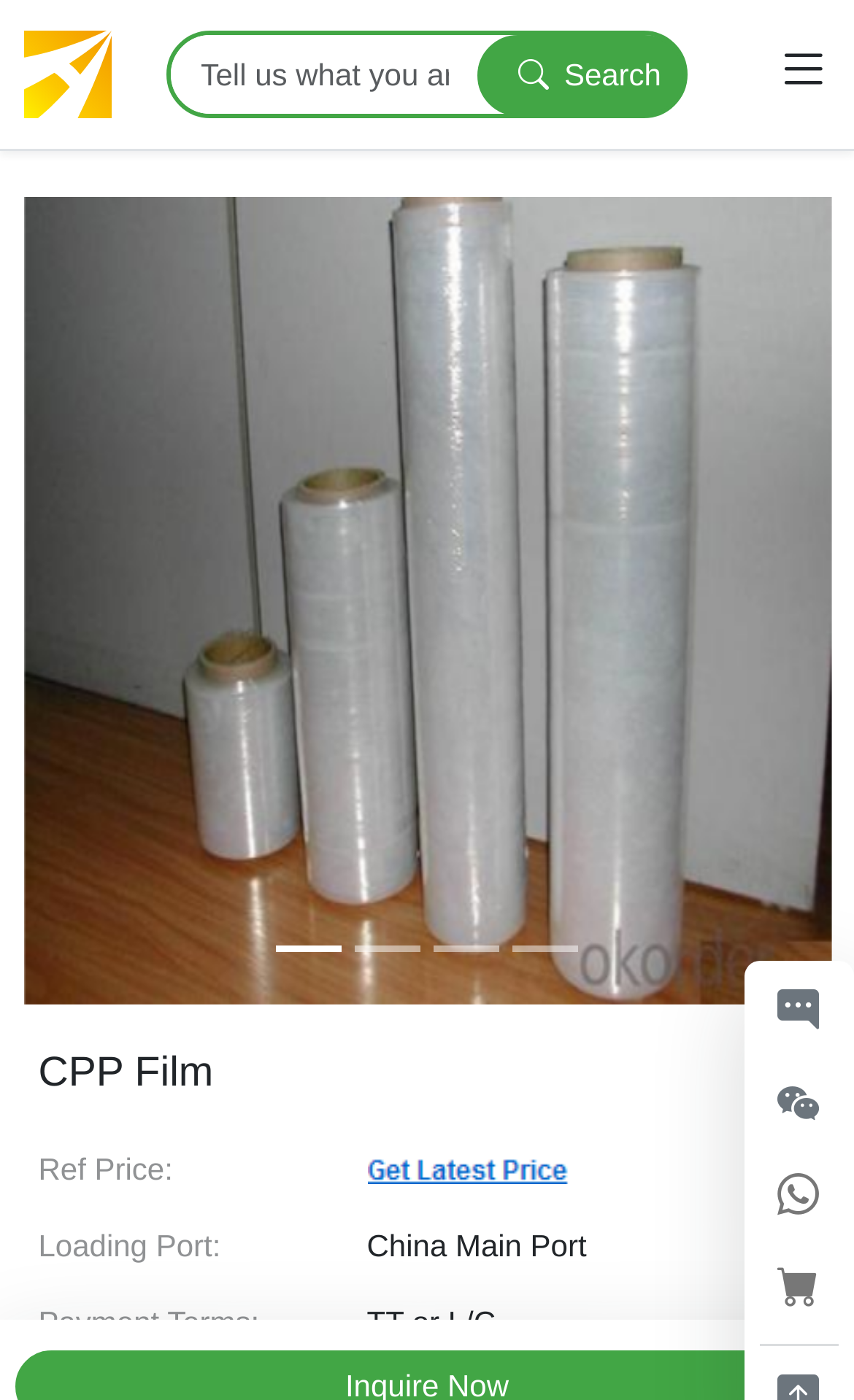Use the details in the image to answer the question thoroughly: 
What is the product being showcased?

Based on the webpage, the product being showcased is CPP Film, which is evident from the heading 'CPP Film' and the image 'CPP Film System 1'.